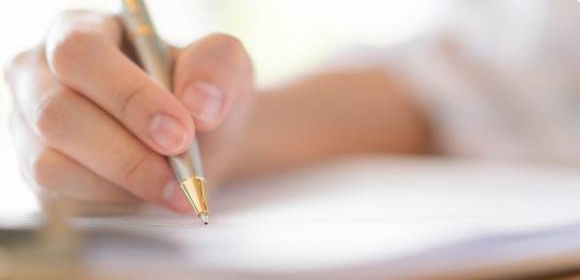What is the person about to do?
Provide a well-explained and detailed answer to the question.

The image shows the person's hand holding a pen and preparing to write on a blank sheet of paper, indicating that they are about to engage in the act of writing.